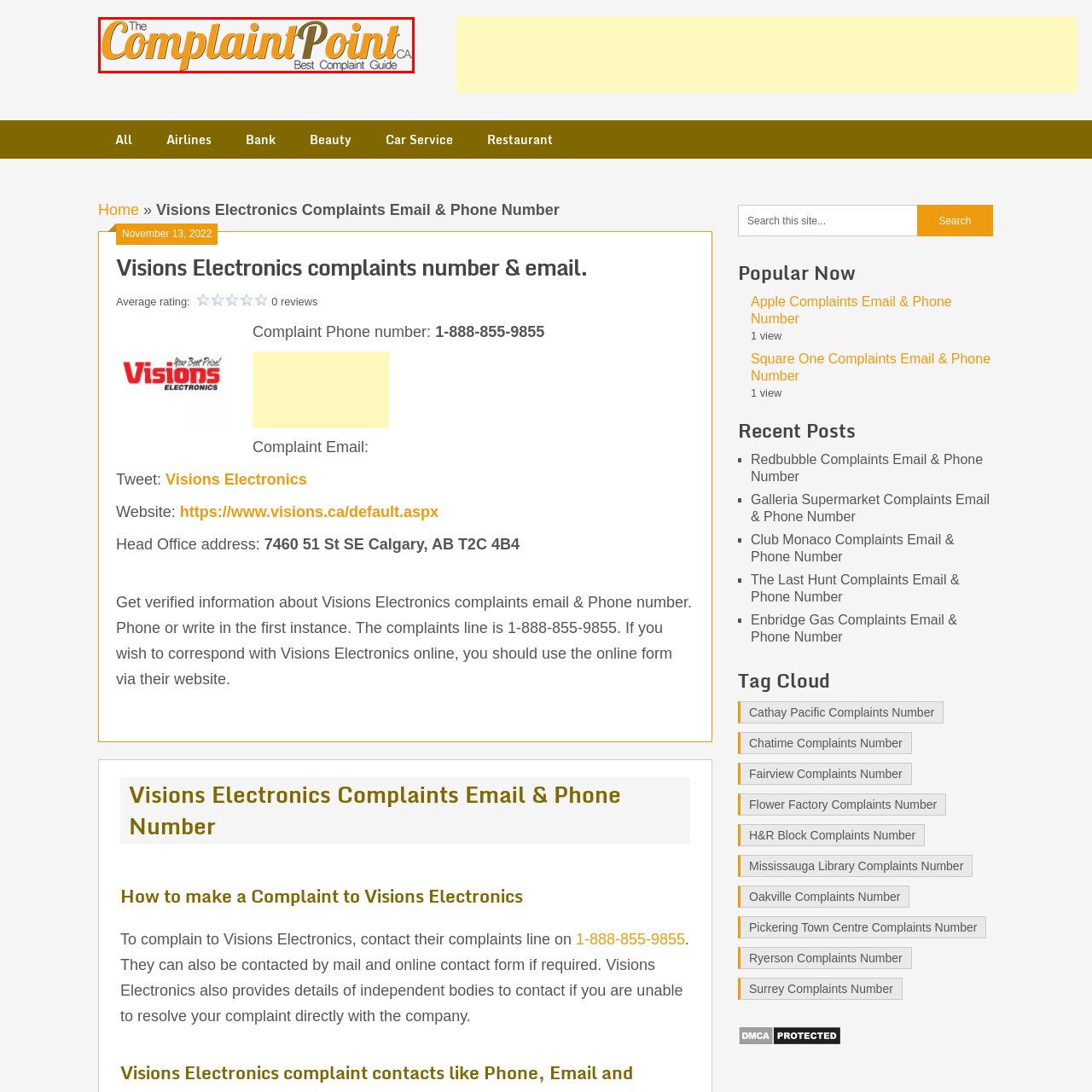Articulate a detailed description of the image inside the red frame.

This image features the logo of "The Complaint Point," a platform dedicated to providing users with resources and guidance for making complaints about various services and products. The logo prominently displays the name "The Complaint Point" in a stylized font, highlighting its purpose as a reliable complaint guide. The bright orange color of the main title contrasts with the softer tones of the subtitle, "Best Complaint Guide," conveying a sense of approachability and professionalism. This logo serves as a visual anchor for users seeking assistance regarding complaints, representing the platform's mission to empower consumers in resolving their issues effectively.